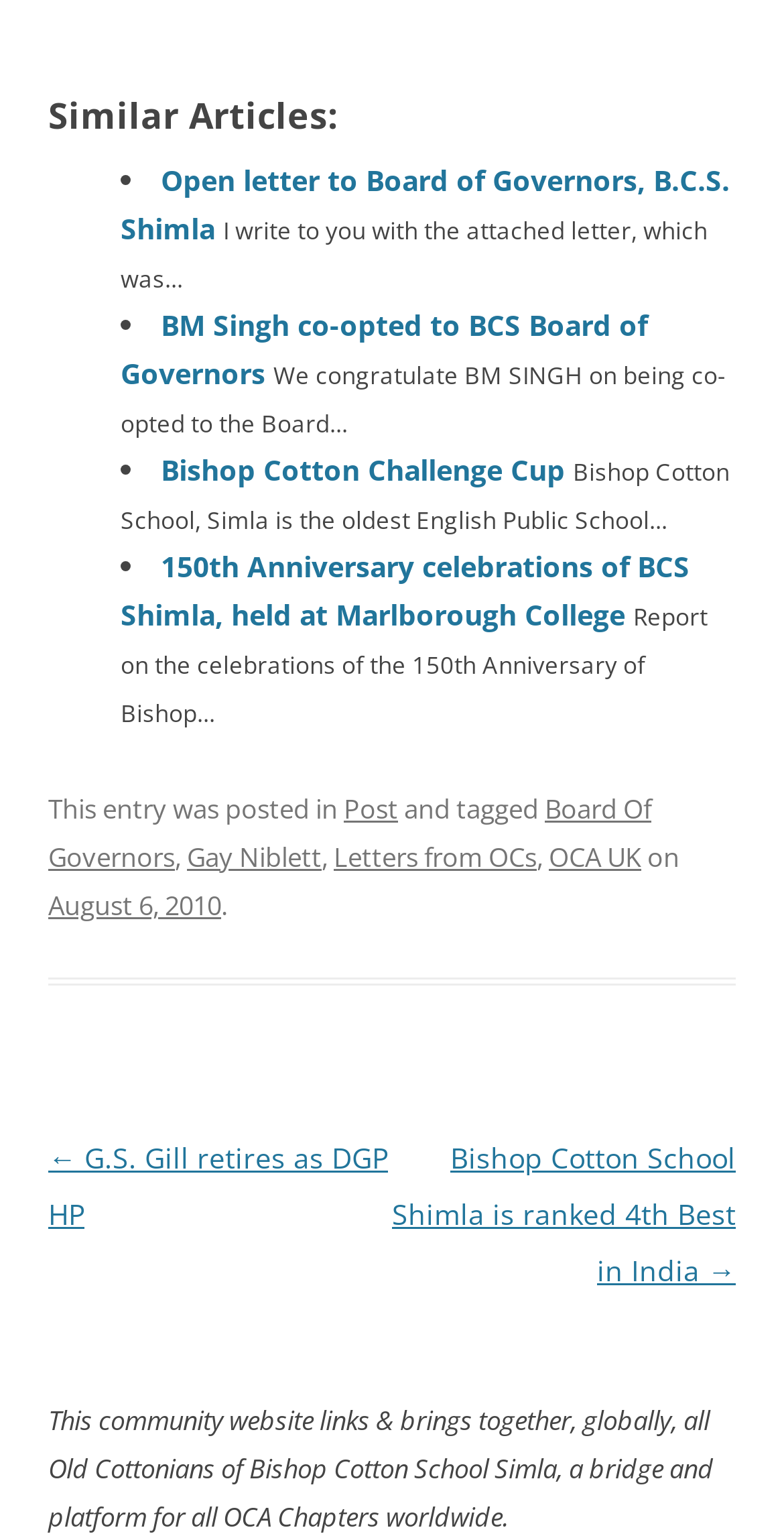How many similar articles are listed?
Can you provide a detailed and comprehensive answer to the question?

I counted the number of list markers (•) and corresponding links and static texts, which indicate similar articles, and found 5 of them.